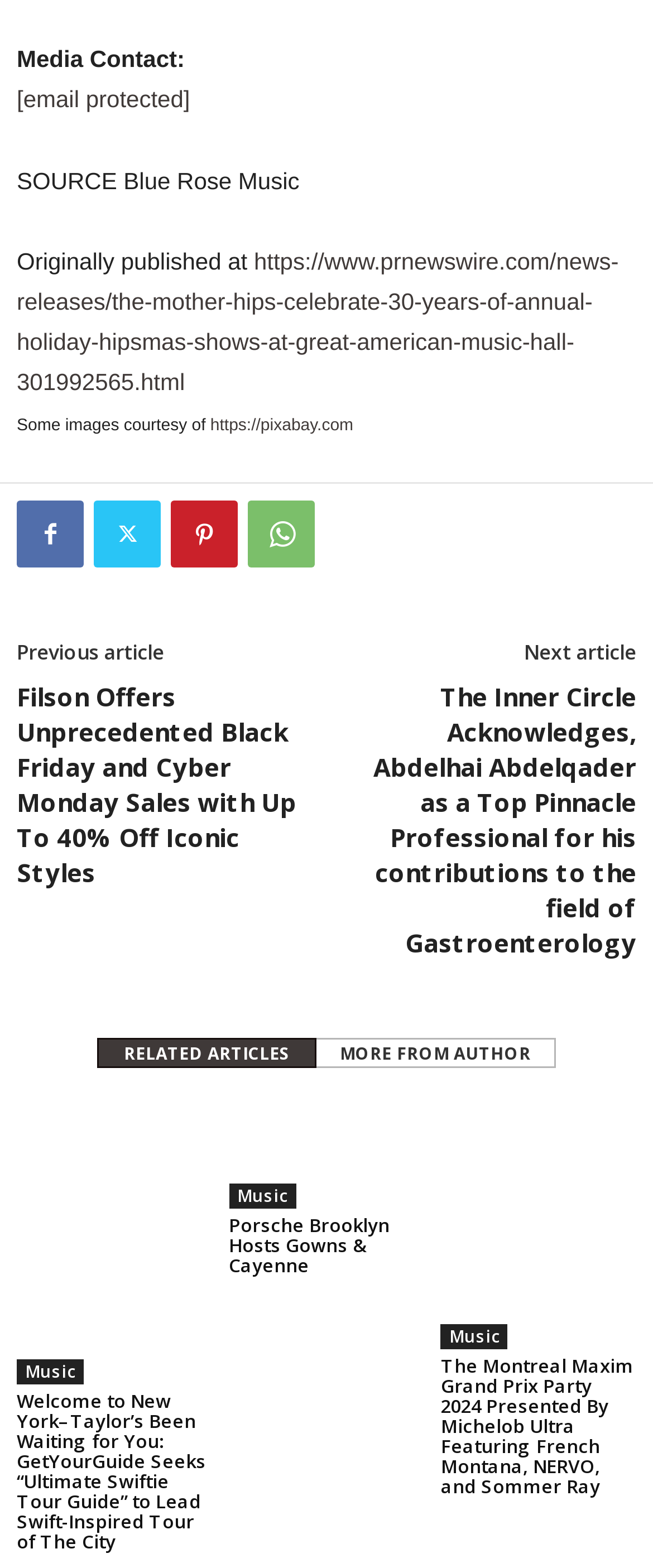What is the category of the article 'Welcome to New York–Taylor’s Been Waiting for You: GetYourGuide Seeks “Ultimate Swiftie Tour Guide” to Lead Swift-Inspired Tour of The City'?
Answer briefly with a single word or phrase based on the image.

Music